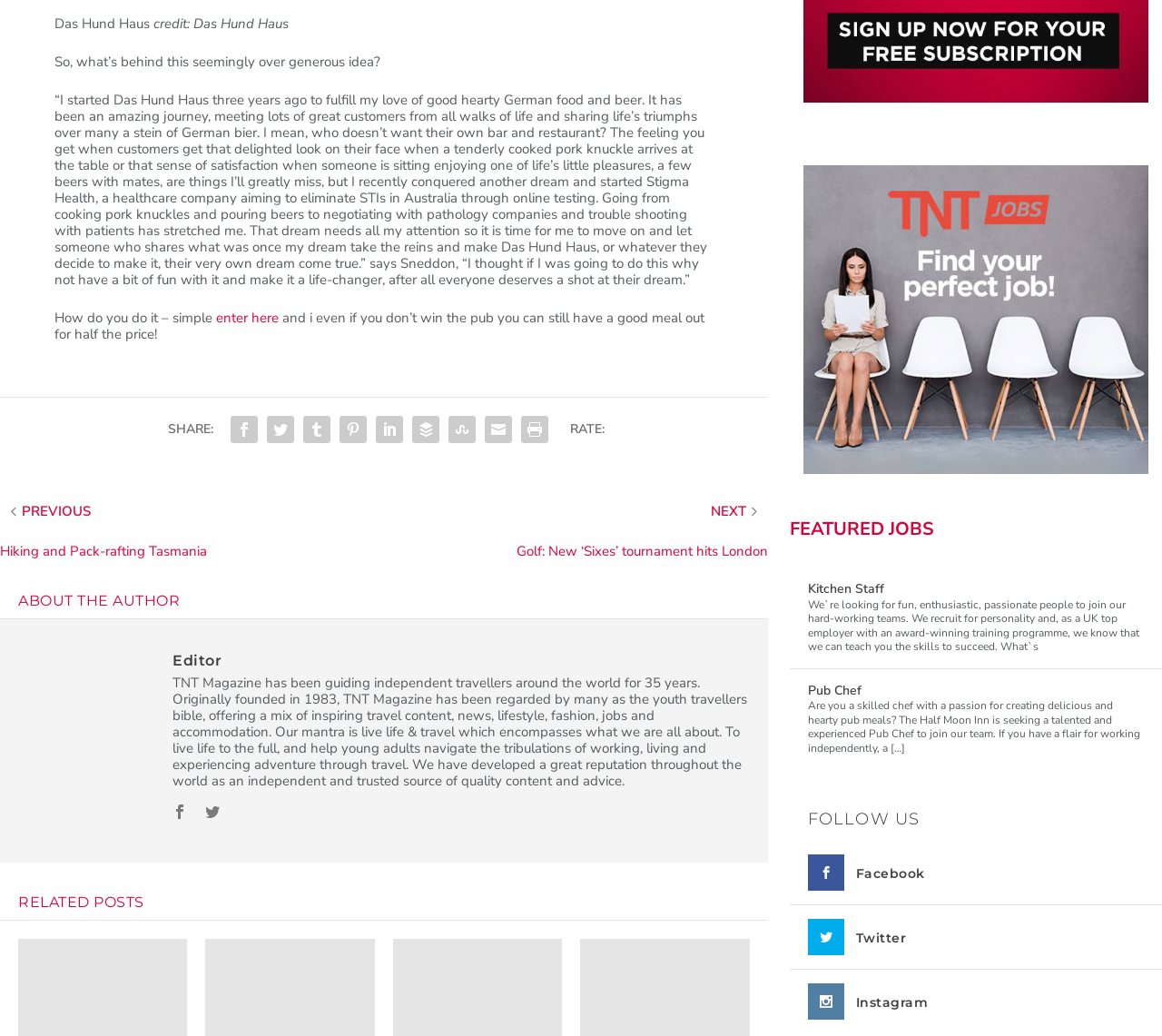Can you show the bounding box coordinates of the region to click on to complete the task described in the instruction: "Read more about the author"?

[0.148, 0.616, 0.645, 0.639]